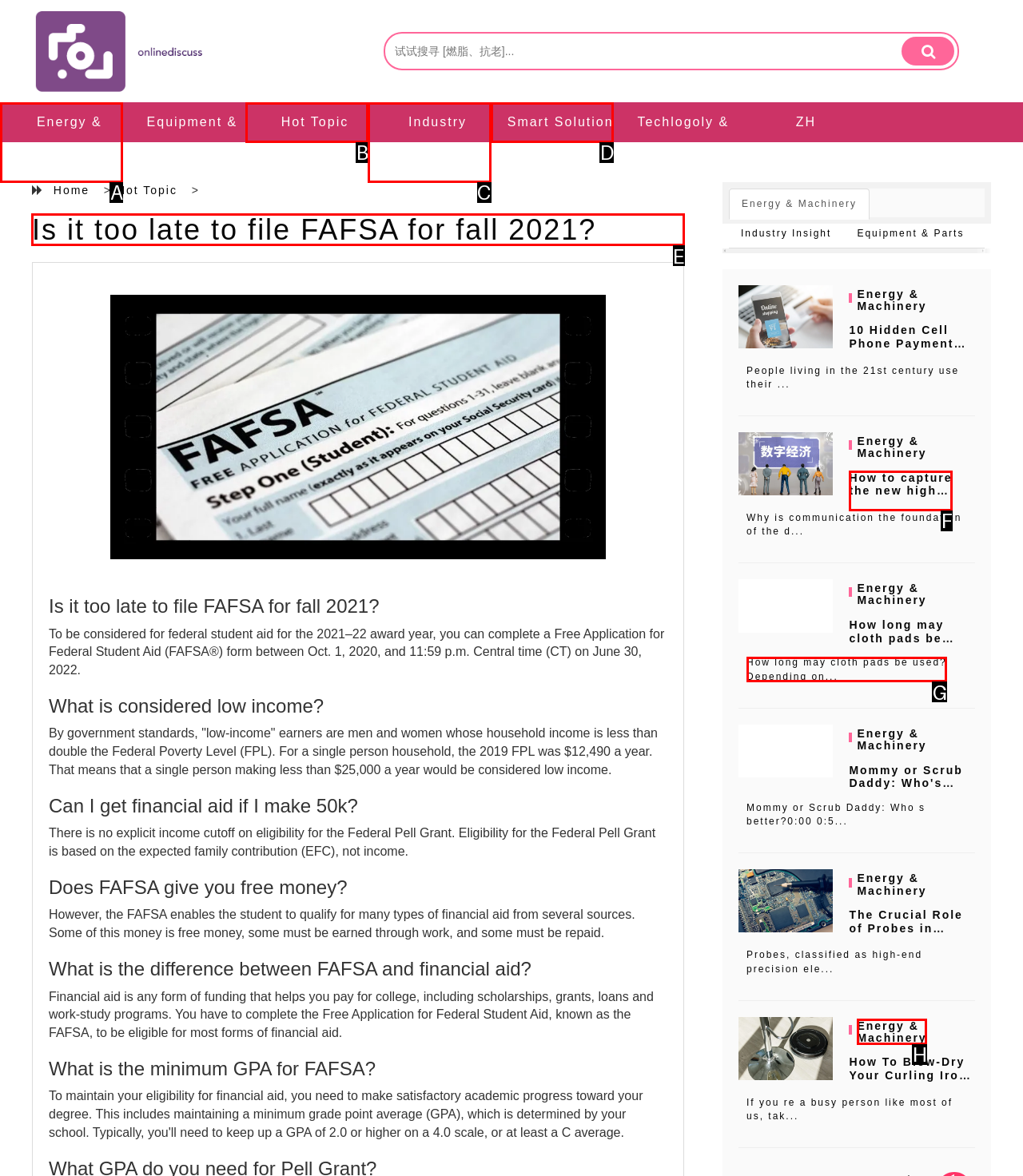Based on the task: read the article about FAFSA for fall 2021, which UI element should be clicked? Answer with the letter that corresponds to the correct option from the choices given.

E